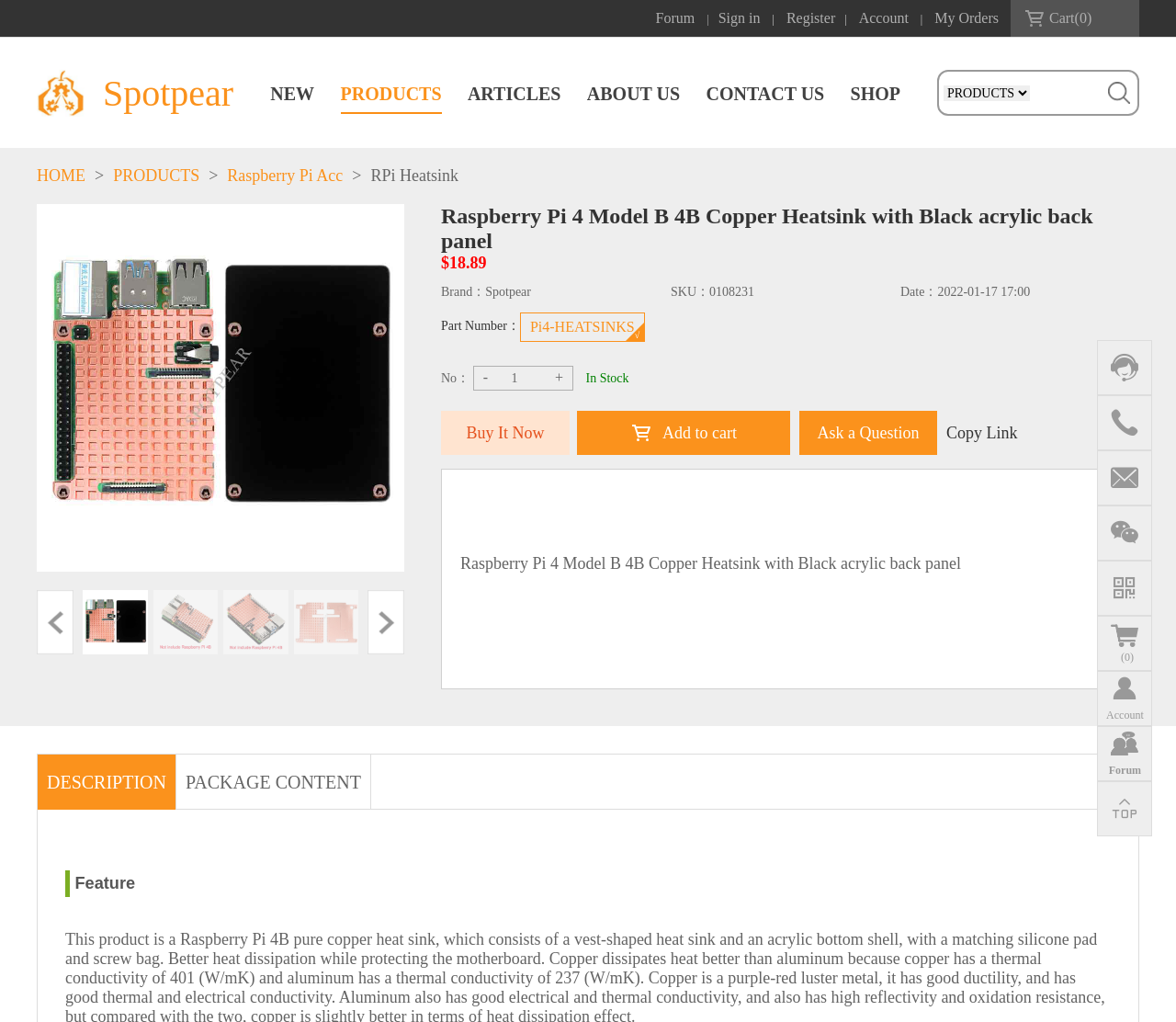What is the date the product was added?
Carefully analyze the image and provide a thorough answer to the question.

The date the product was added can be found in the product details section, where it is listed as 'Date: 2022-01-17 17:00'.